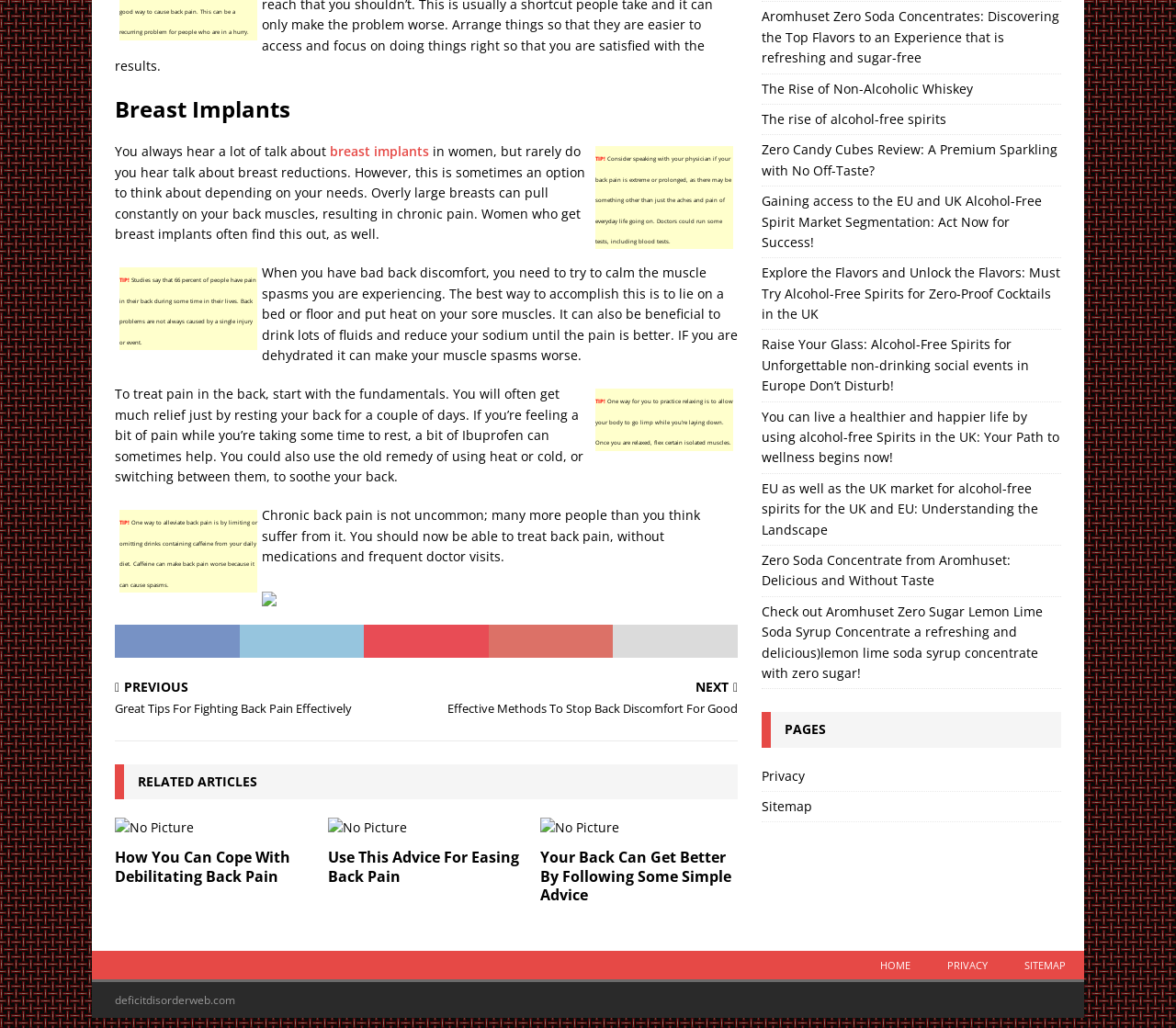Indicate the bounding box coordinates of the element that must be clicked to execute the instruction: "Click on the 'HOME' link". The coordinates should be given as four float numbers between 0 and 1, i.e., [left, top, right, bottom].

[0.733, 0.925, 0.79, 0.953]